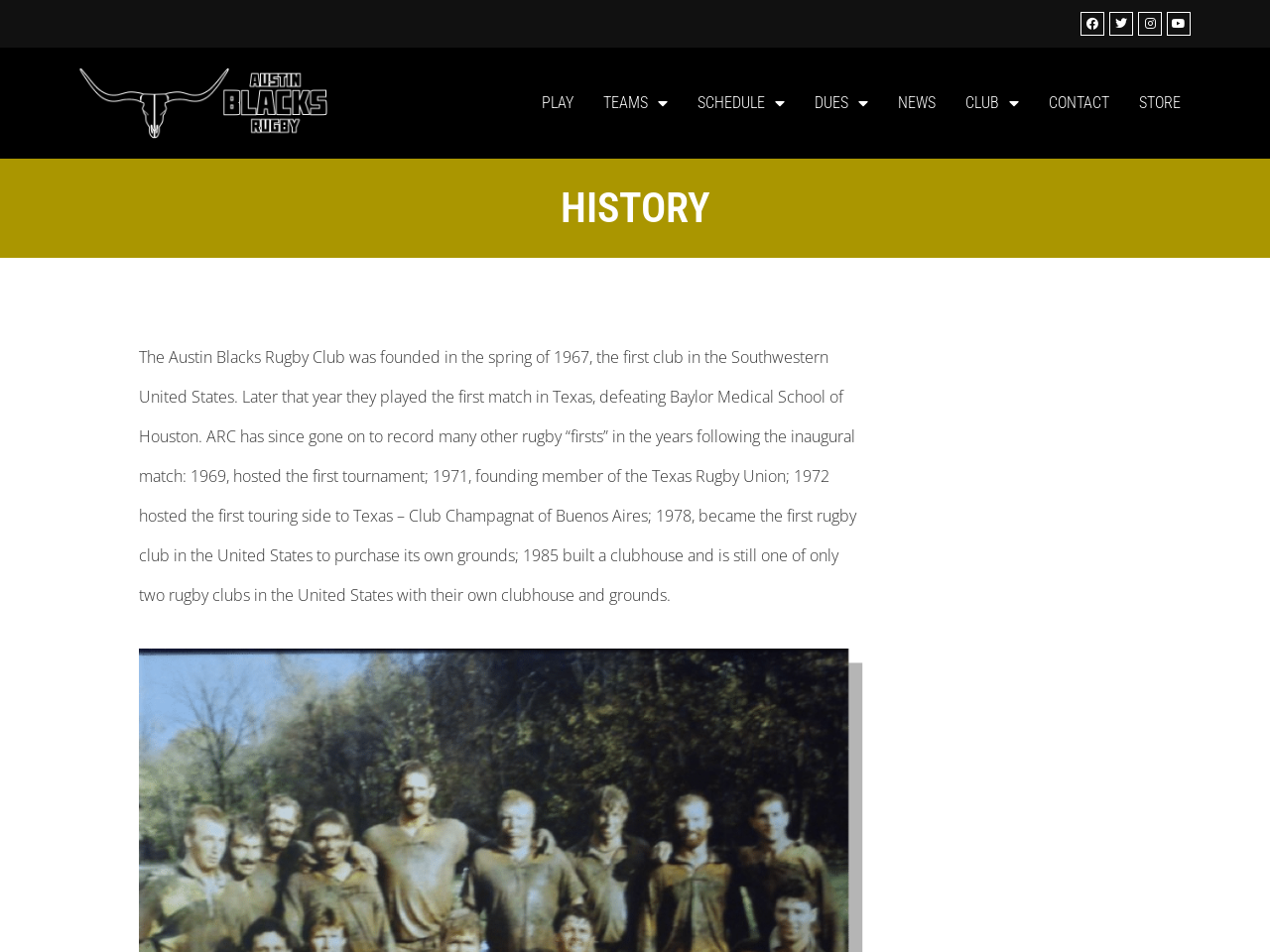Create a detailed narrative describing the layout and content of the webpage.

The webpage is about the history of the Austin Rugby Club. At the top right corner, there are four social media links: Facebook, Twitter, Instagram, and Youtube. Below these links, there is a navigation menu with several links, including "PLAY", "TEAMS", "SCHEDULE", "NEWS", "CLUB", "CONTACT", and "STORE". Some of these links have dropdown menus.

The main content of the page is divided into two sections. The first section is a heading that reads "HISTORY" and spans almost the entire width of the page. Below this heading, there is a block of text that describes the history of the Austin Rugby Club, including its founding, notable achievements, and milestones. This text block takes up most of the page's content area.

There is also a smaller link at the top left corner of the page with no text, and another link with the text "DUES" that is part of a dropdown menu.